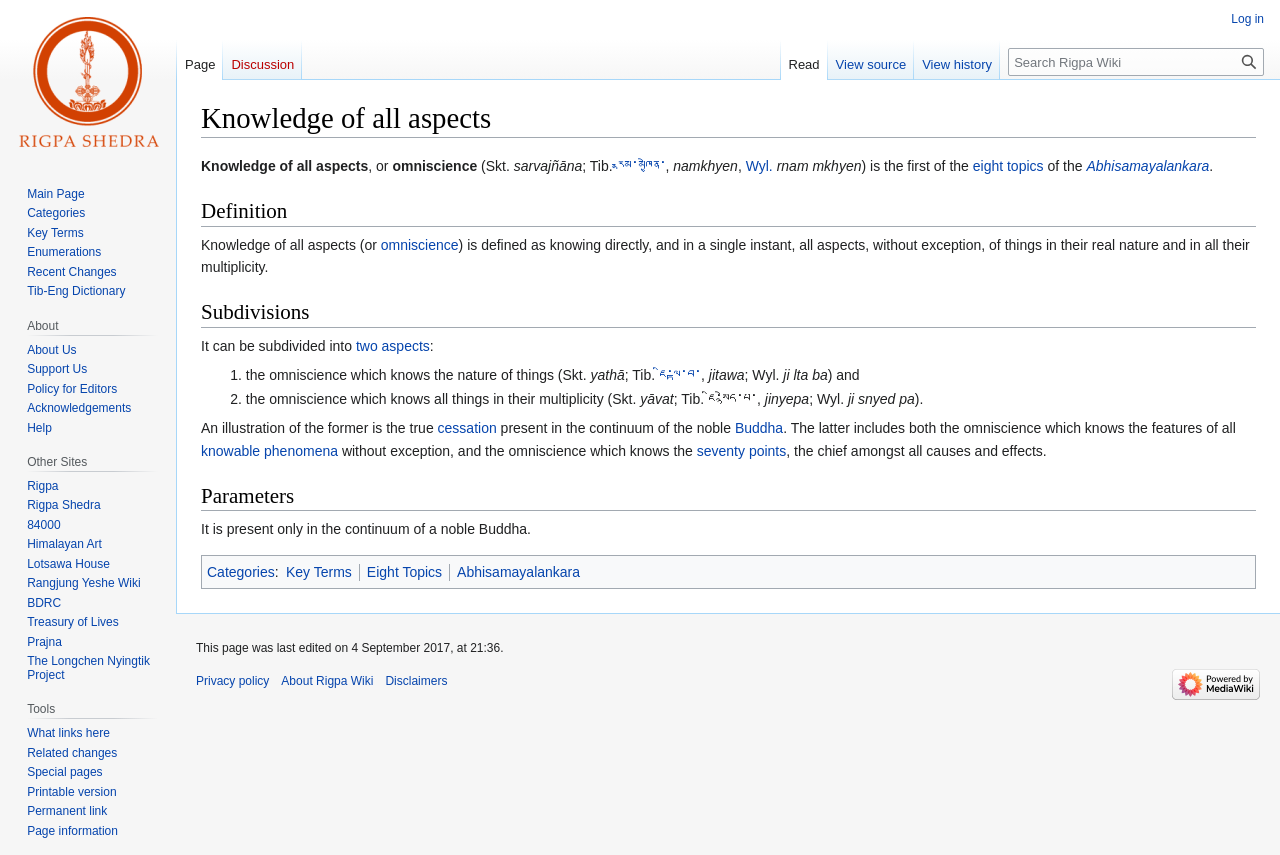What are the two aspects of omniscience?
Look at the image and answer with only one word or phrase.

yathā and yāvat